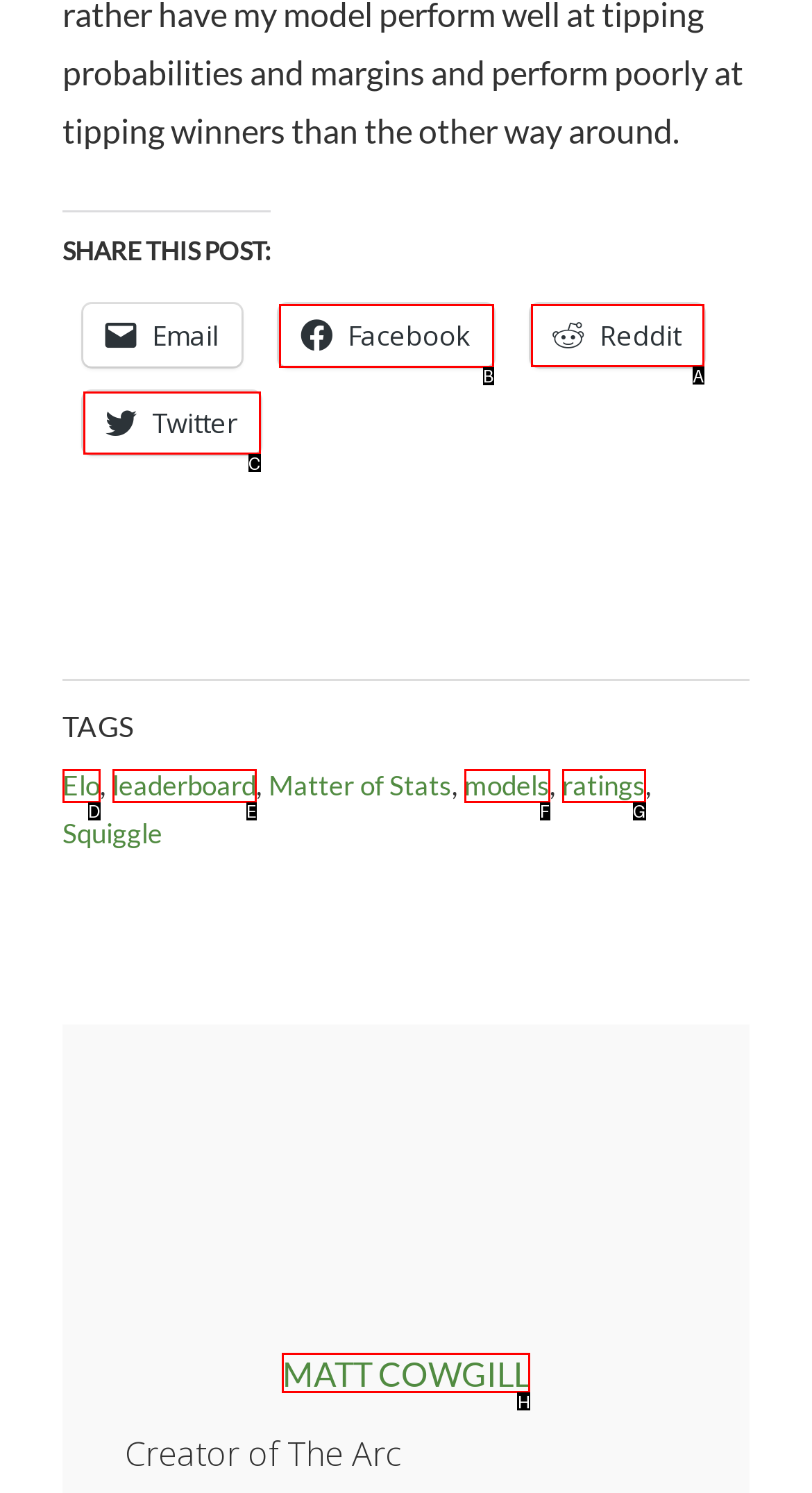For the task "Share this post on Facebook", which option's letter should you click? Answer with the letter only.

B